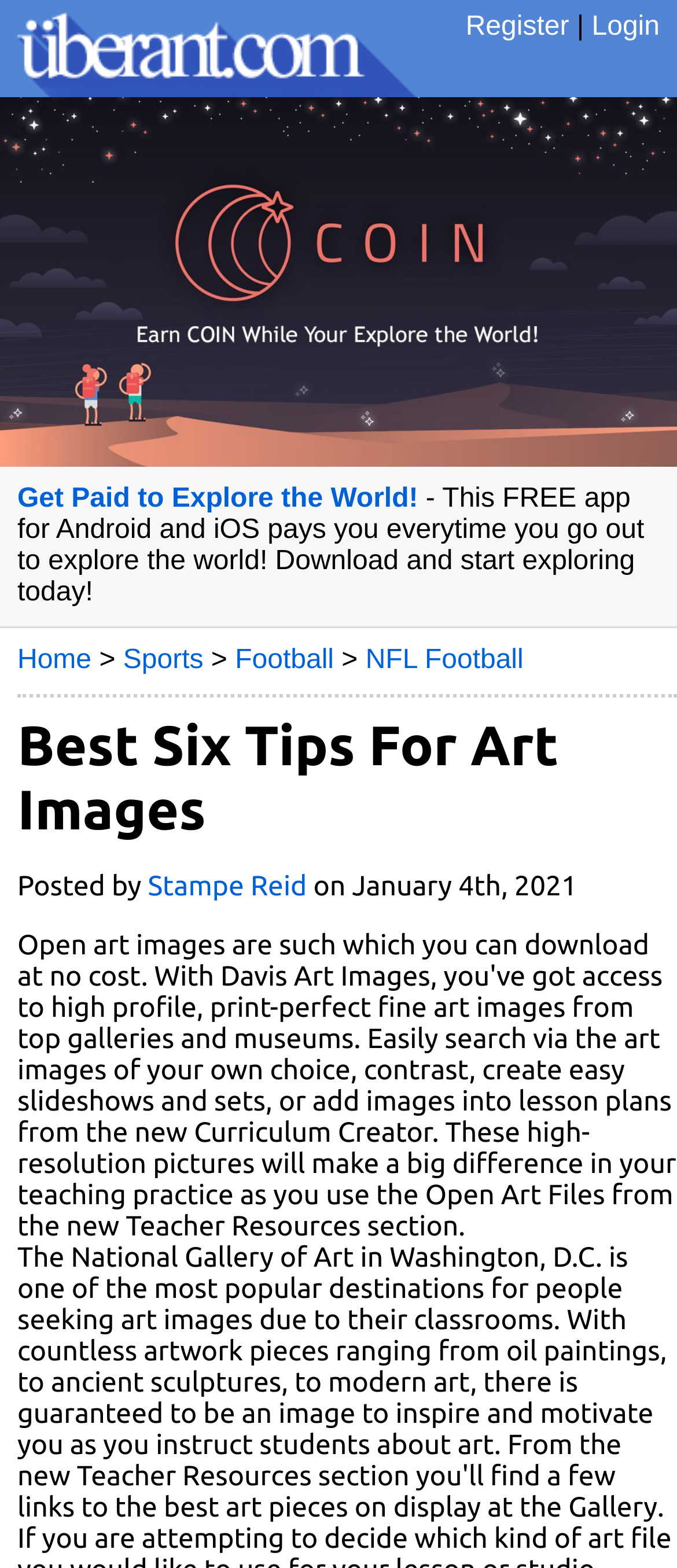What is the name of the author of the article?
Please provide a single word or phrase as your answer based on the screenshot.

Stampe Reid